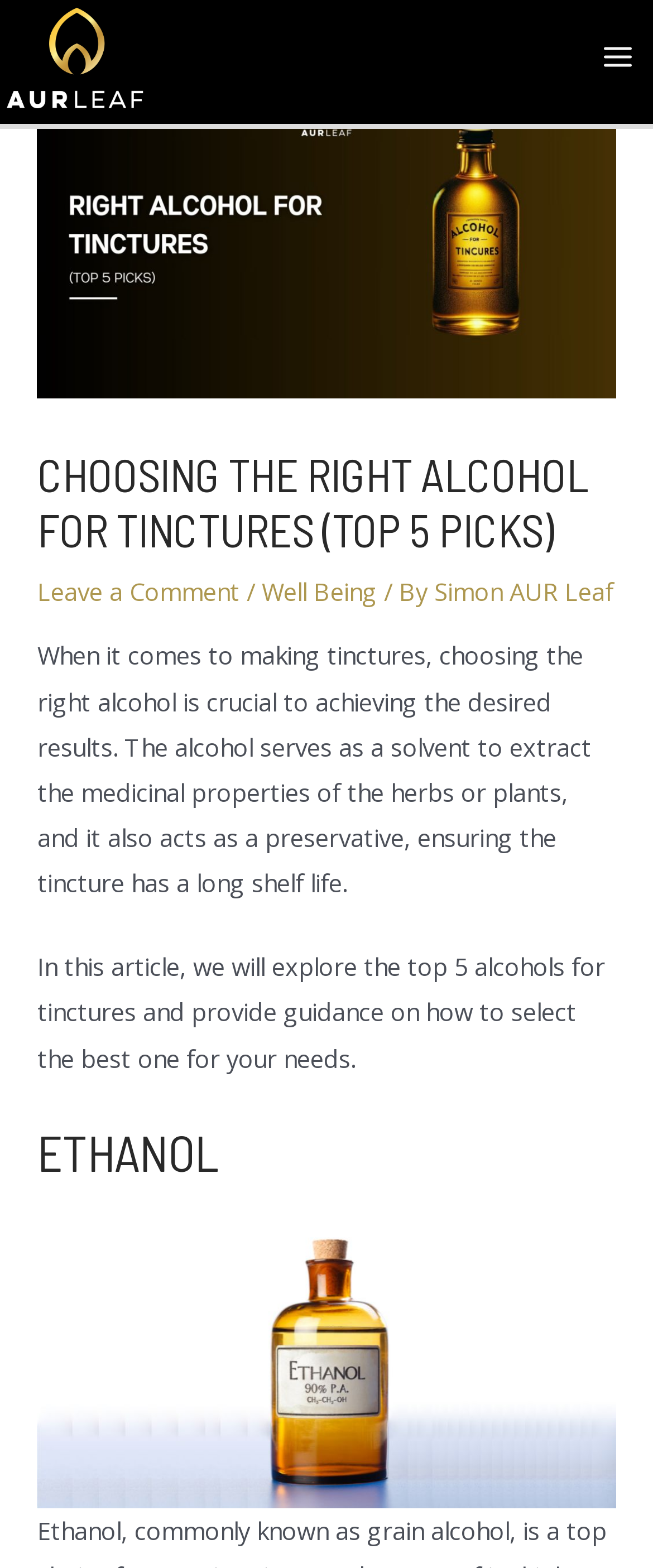Who is the author of the article?
Please give a detailed and elaborate answer to the question.

The webpage has a link 'Simon AUR Leaf' with a caption 'By', indicating that Simon AUR Leaf is the author of the article.